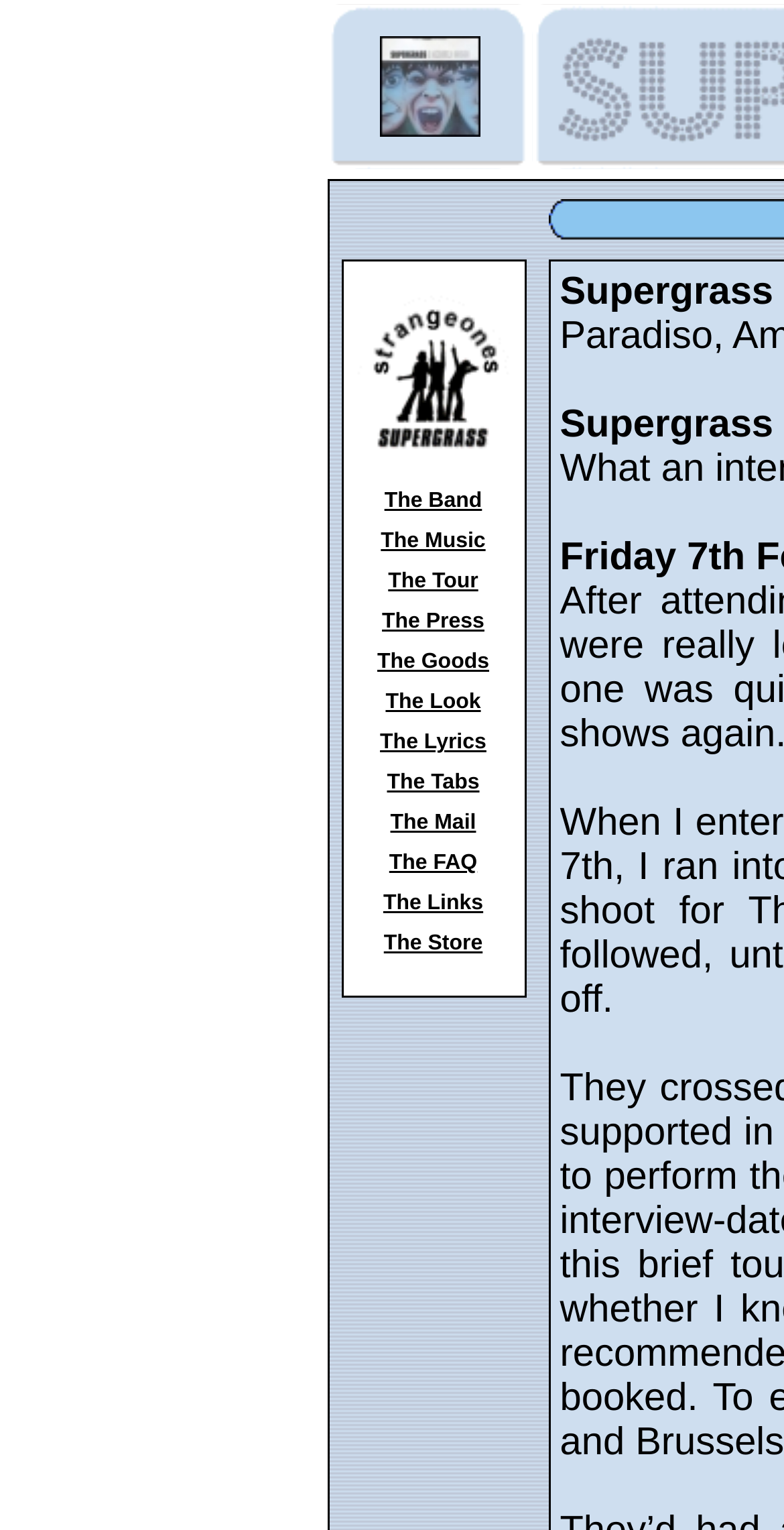What is the name of the band?
Refer to the screenshot and answer in one word or phrase.

Supergrass